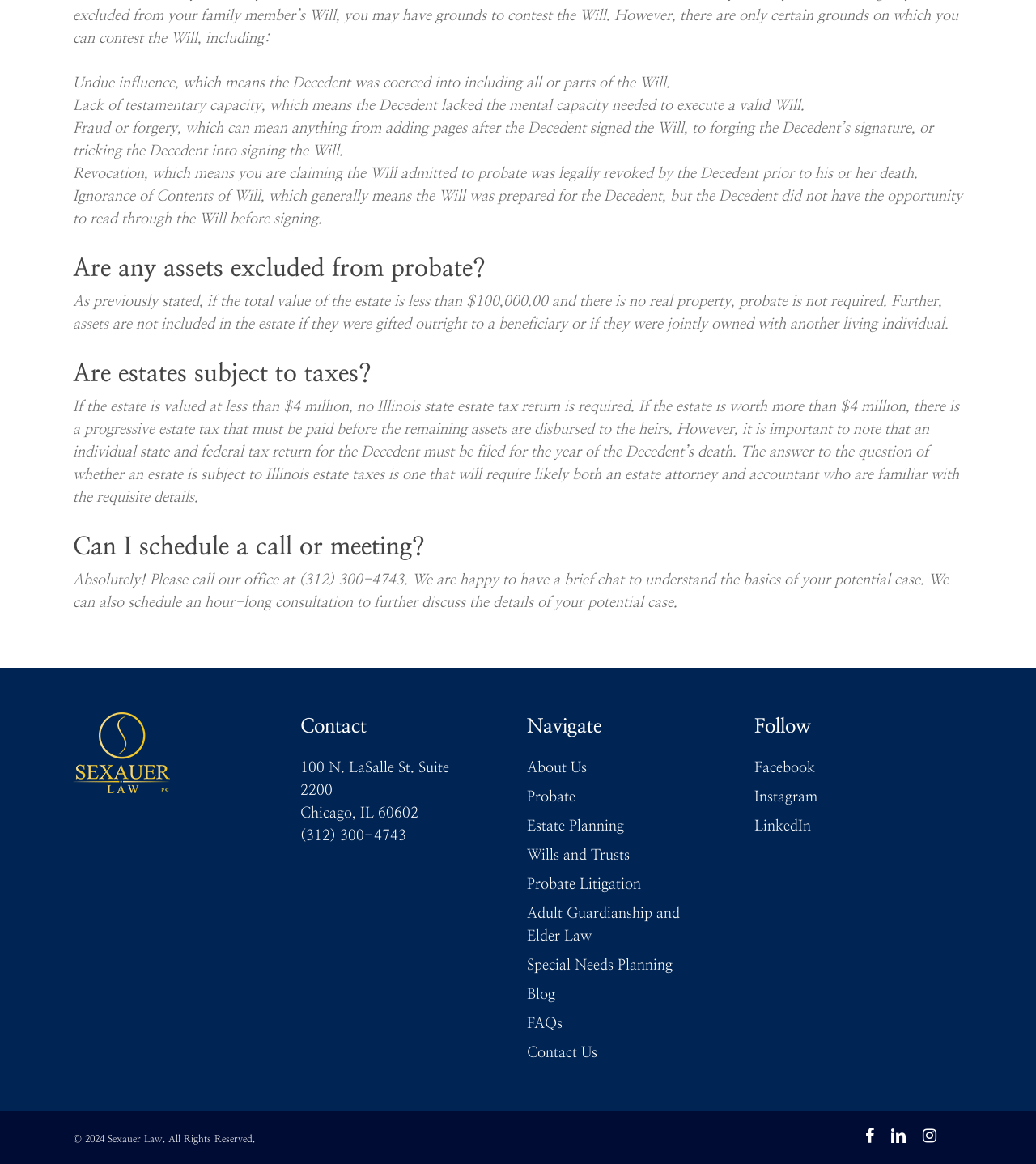What are the practice areas of the law office?
Analyze the image and provide a thorough answer to the question.

The webpage lists several practice areas of the law office, including Probate, Estate Planning, Wills and Trusts, Probate Litigation, Adult Guardianship and Elder Law, Special Needs Planning, and others. These practice areas are mentioned in the link elements at the bottom of the webpage.